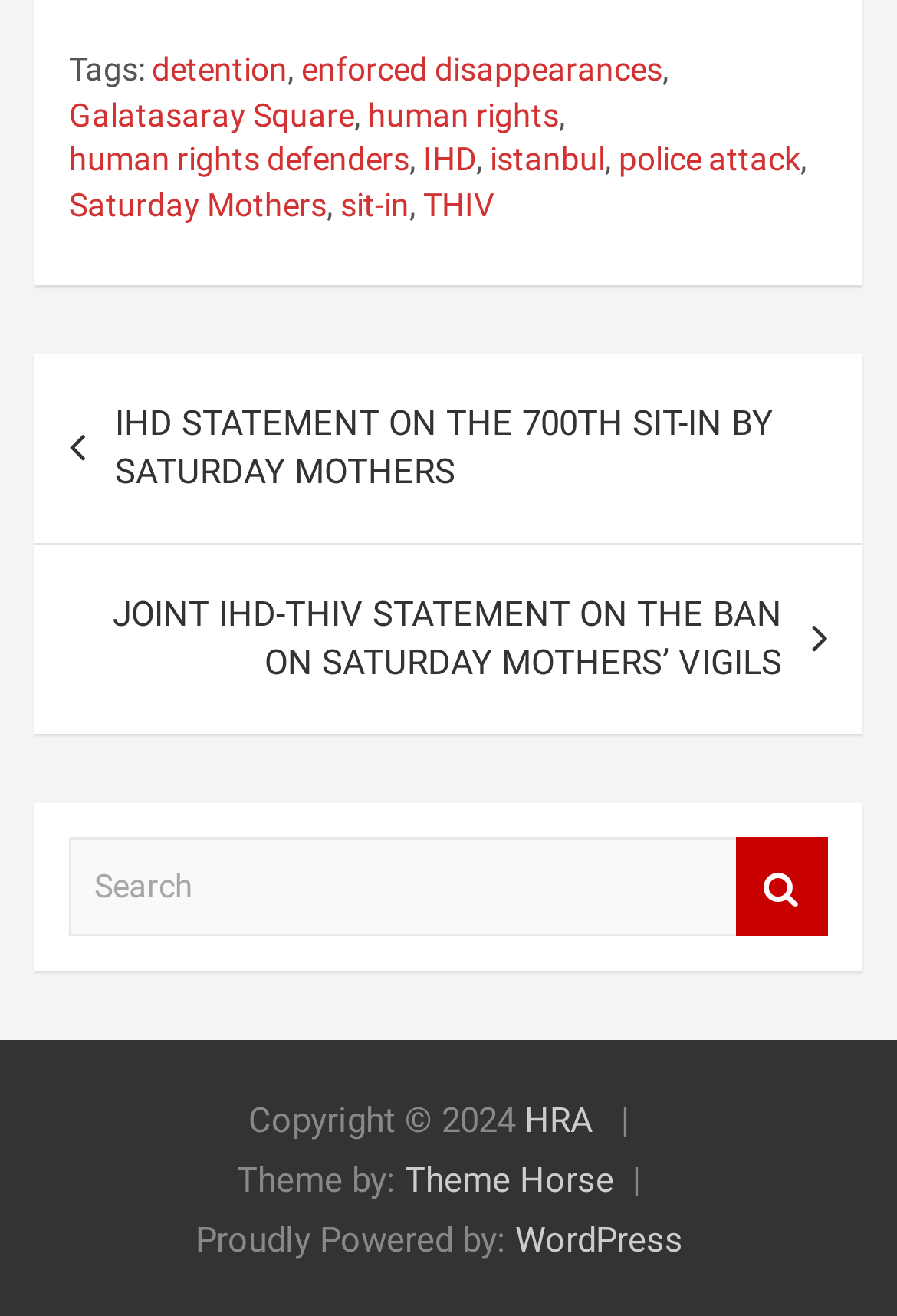Please locate the bounding box coordinates of the element's region that needs to be clicked to follow the instruction: "Check the copyright information". The bounding box coordinates should be provided as four float numbers between 0 and 1, i.e., [left, top, right, bottom].

[0.277, 0.836, 0.585, 0.868]